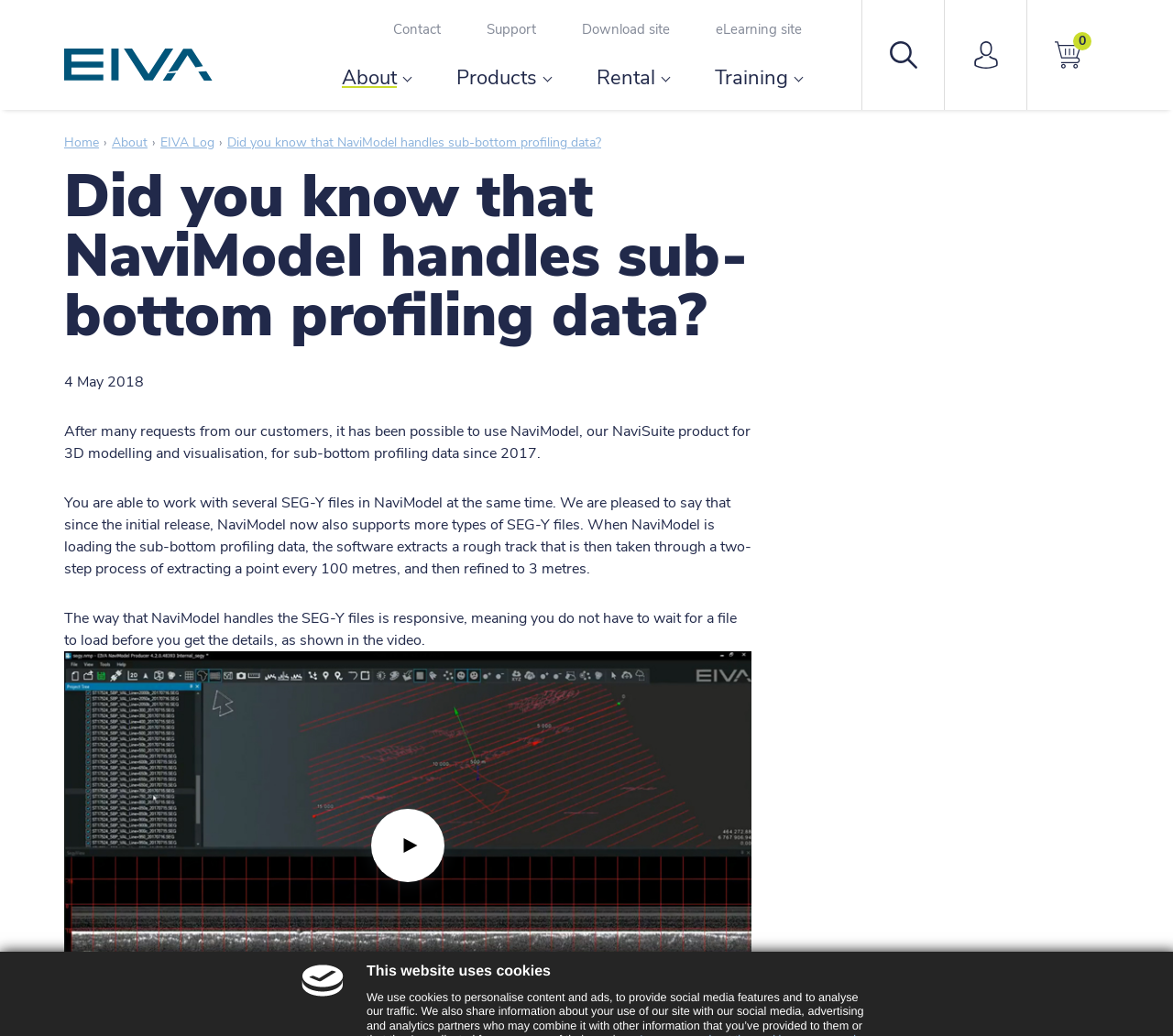Please identify the bounding box coordinates of where to click in order to follow the instruction: "Visit the 'About' page".

[0.291, 0.062, 0.338, 0.088]